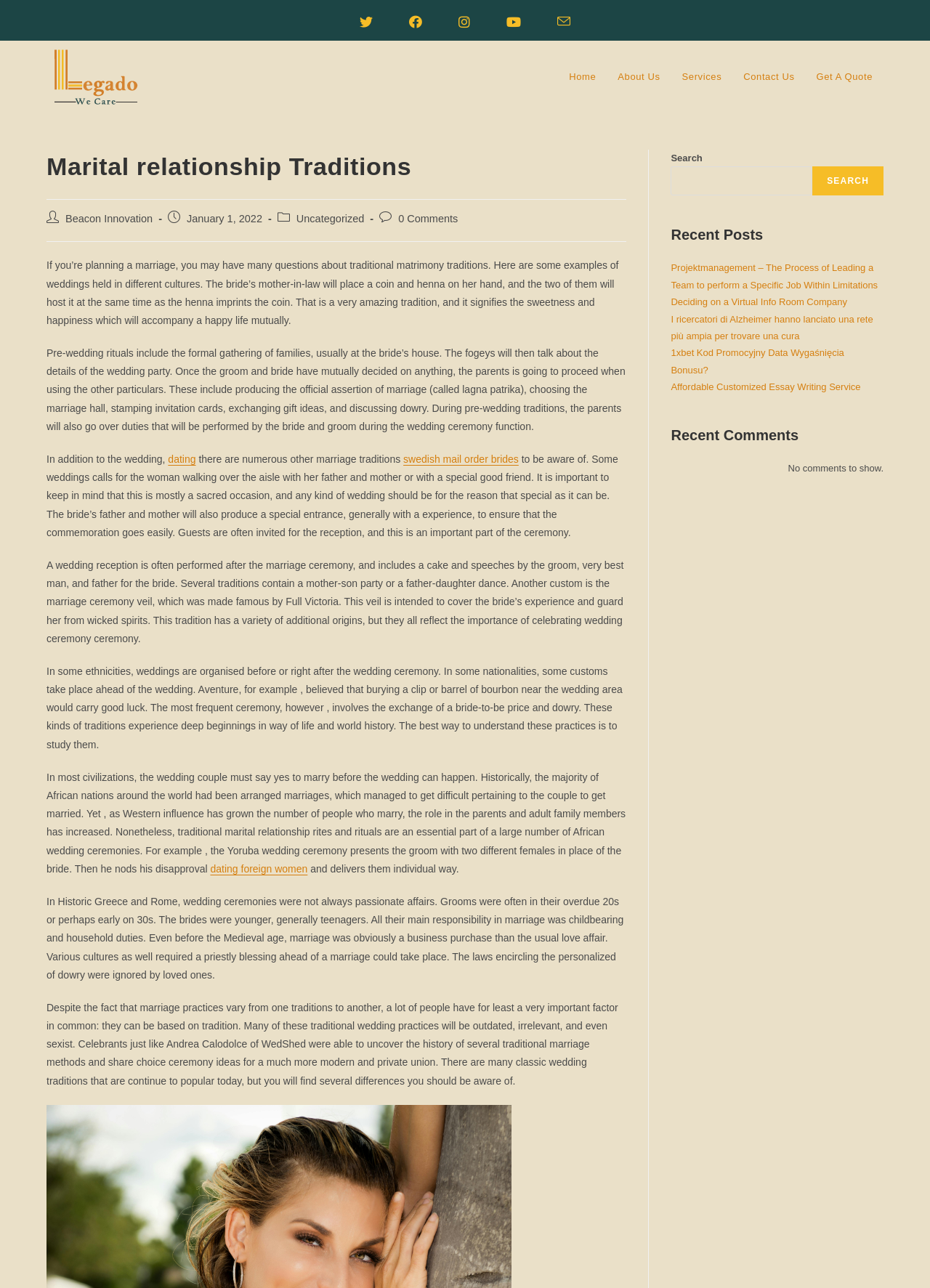Locate the bounding box coordinates of the UI element described by: "dating". Provide the coordinates as four float numbers between 0 and 1, formatted as [left, top, right, bottom].

[0.181, 0.352, 0.211, 0.361]